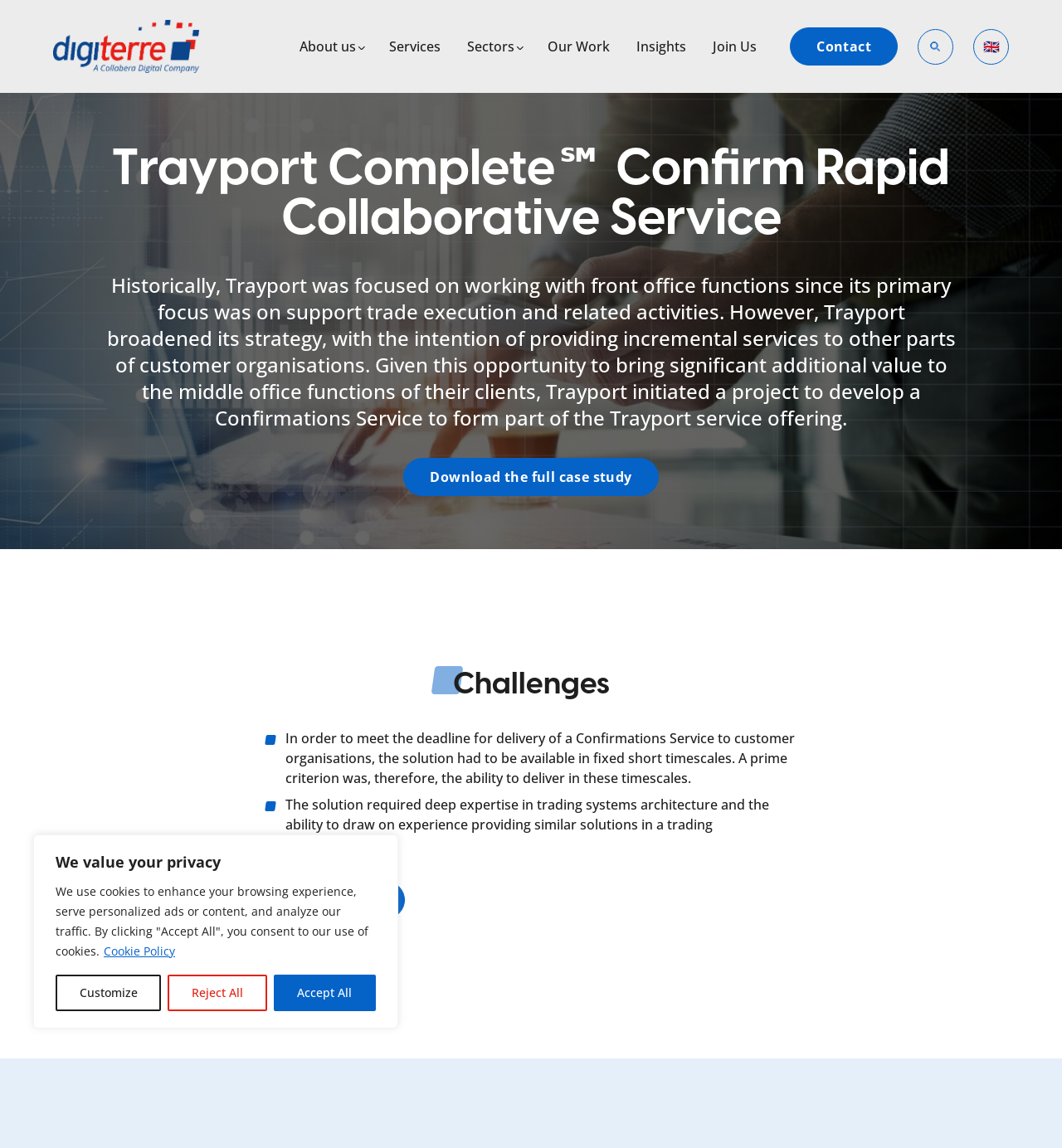Can you specify the bounding box coordinates of the area that needs to be clicked to fulfill the following instruction: "Click on CONTACT US"?

None